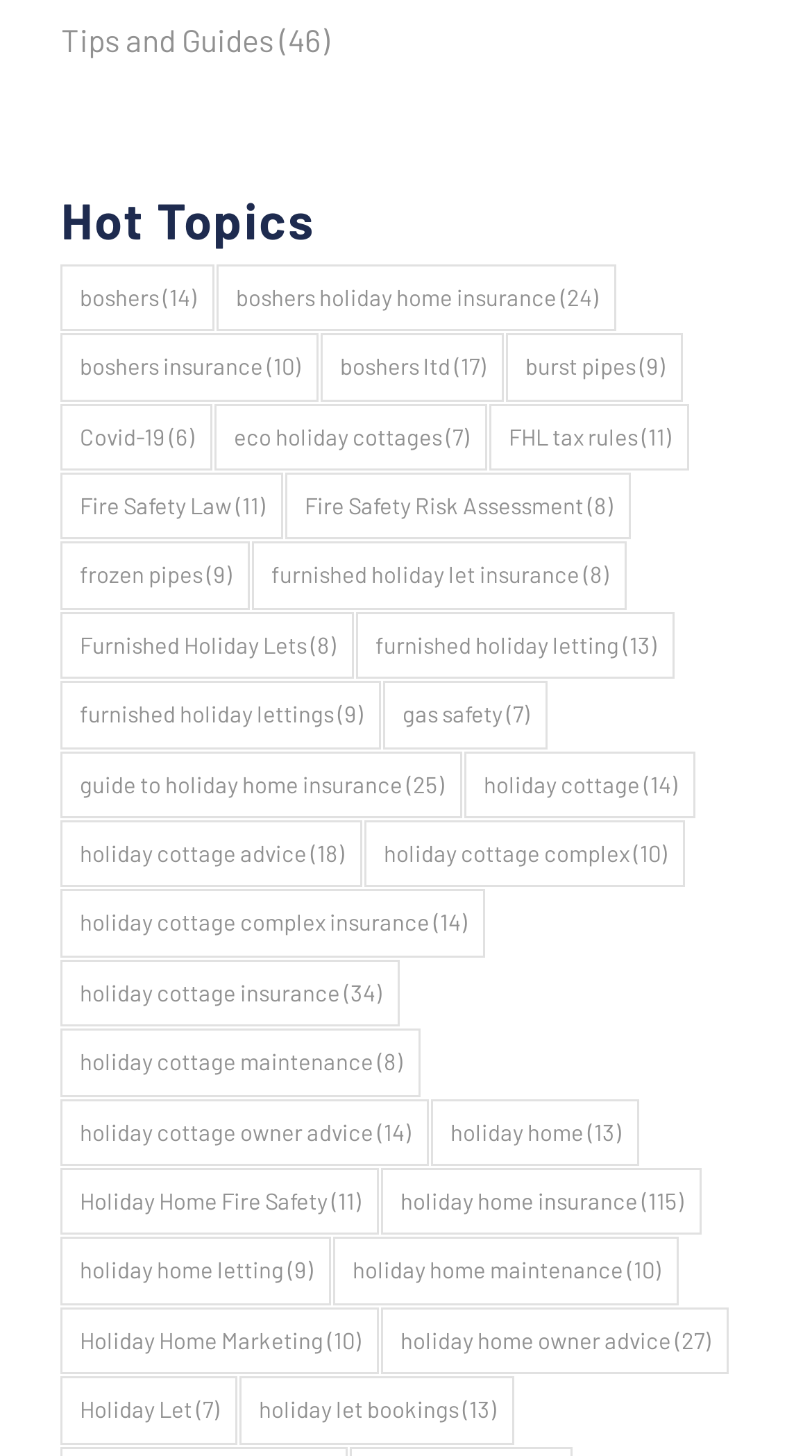Using the provided description Fire Safety Risk Assessment (8), find the bounding box coordinates for the UI element. Provide the coordinates in (top-left x, top-left y, bottom-right x, bottom-right y) format, ensuring all values are between 0 and 1.

[0.352, 0.325, 0.778, 0.371]